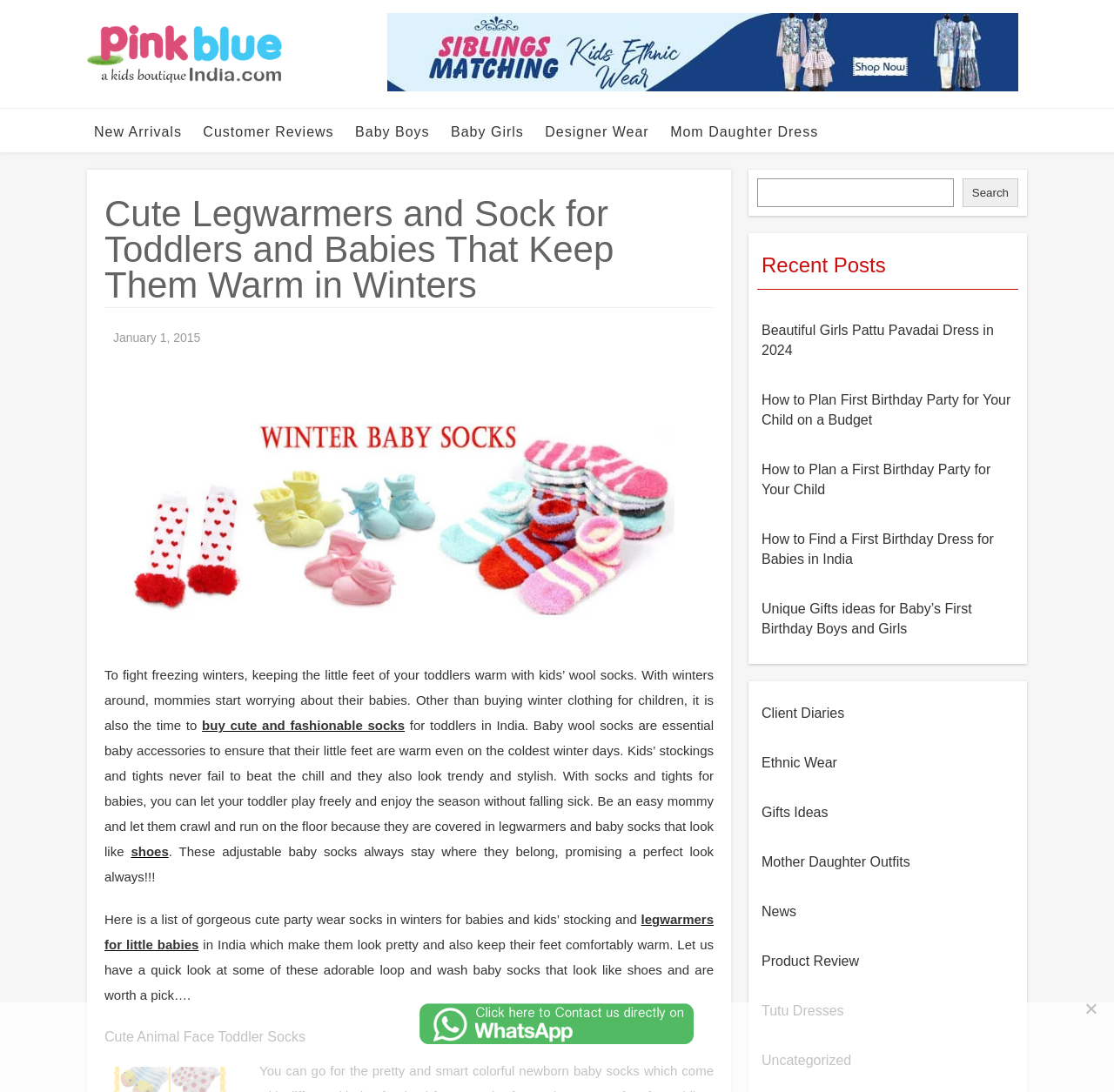What type of socks are mentioned in the webpage?
Using the image, elaborate on the answer with as much detail as possible.

The webpage mentions 'gorgeous cute party wear socks in winters for babies and kids' stocking and legwarmers', which suggests that the type of socks being referred to are cute party wear socks.